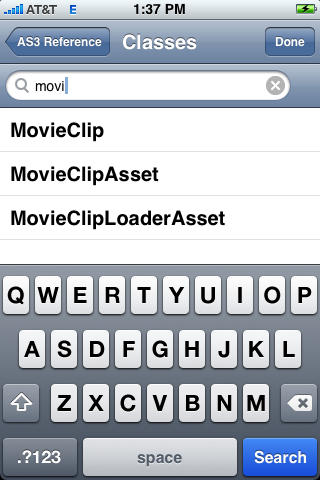Answer with a single word or phrase: 
What is visible at the bottom of the screen?

virtual keyboard